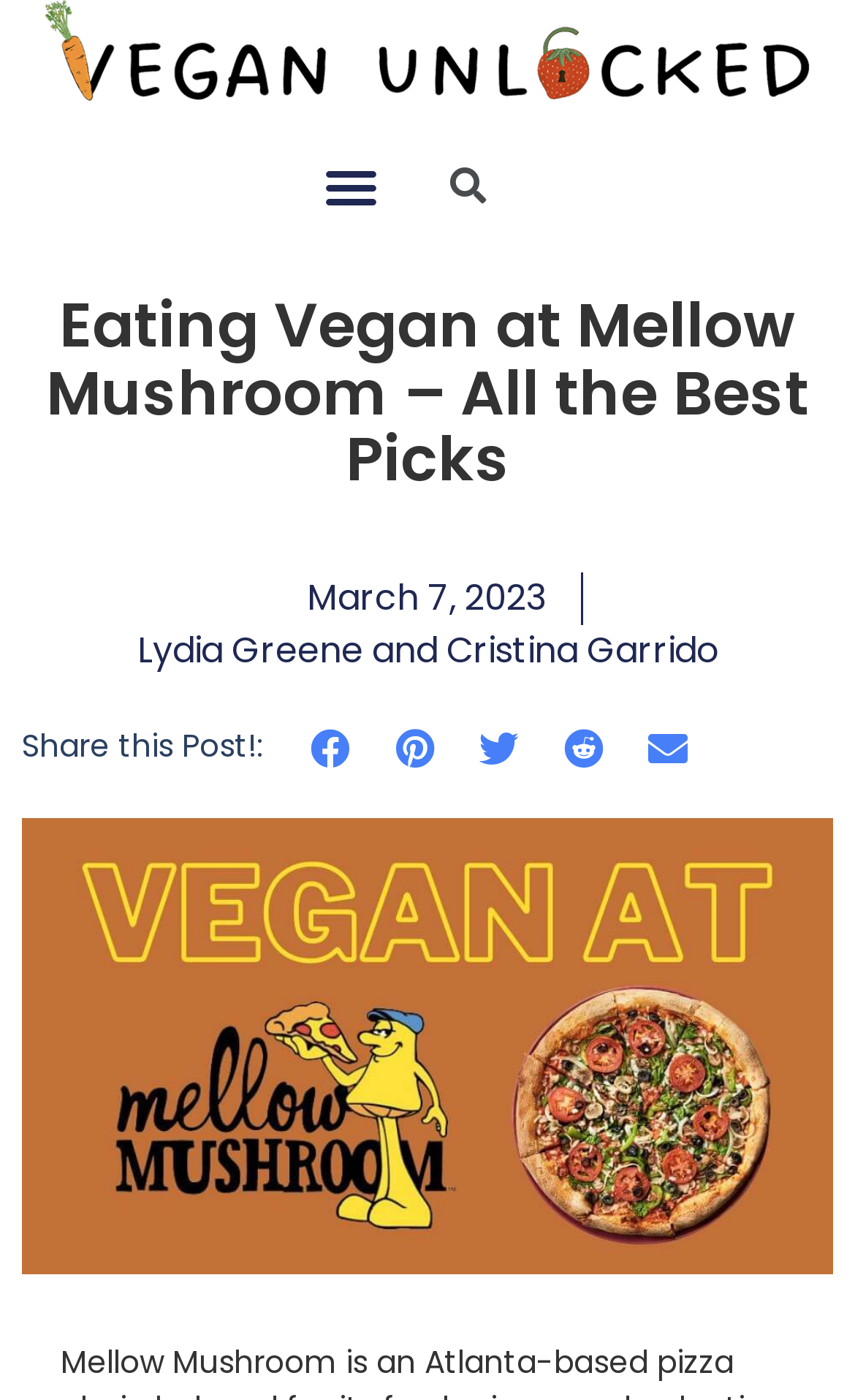Bounding box coordinates should be in the format (top-left x, top-left y, bottom-right x, bottom-right y) and all values should be floating point numbers between 0 and 1. Determine the bounding box coordinate for the UI element described as: Menu

[0.362, 0.104, 0.458, 0.163]